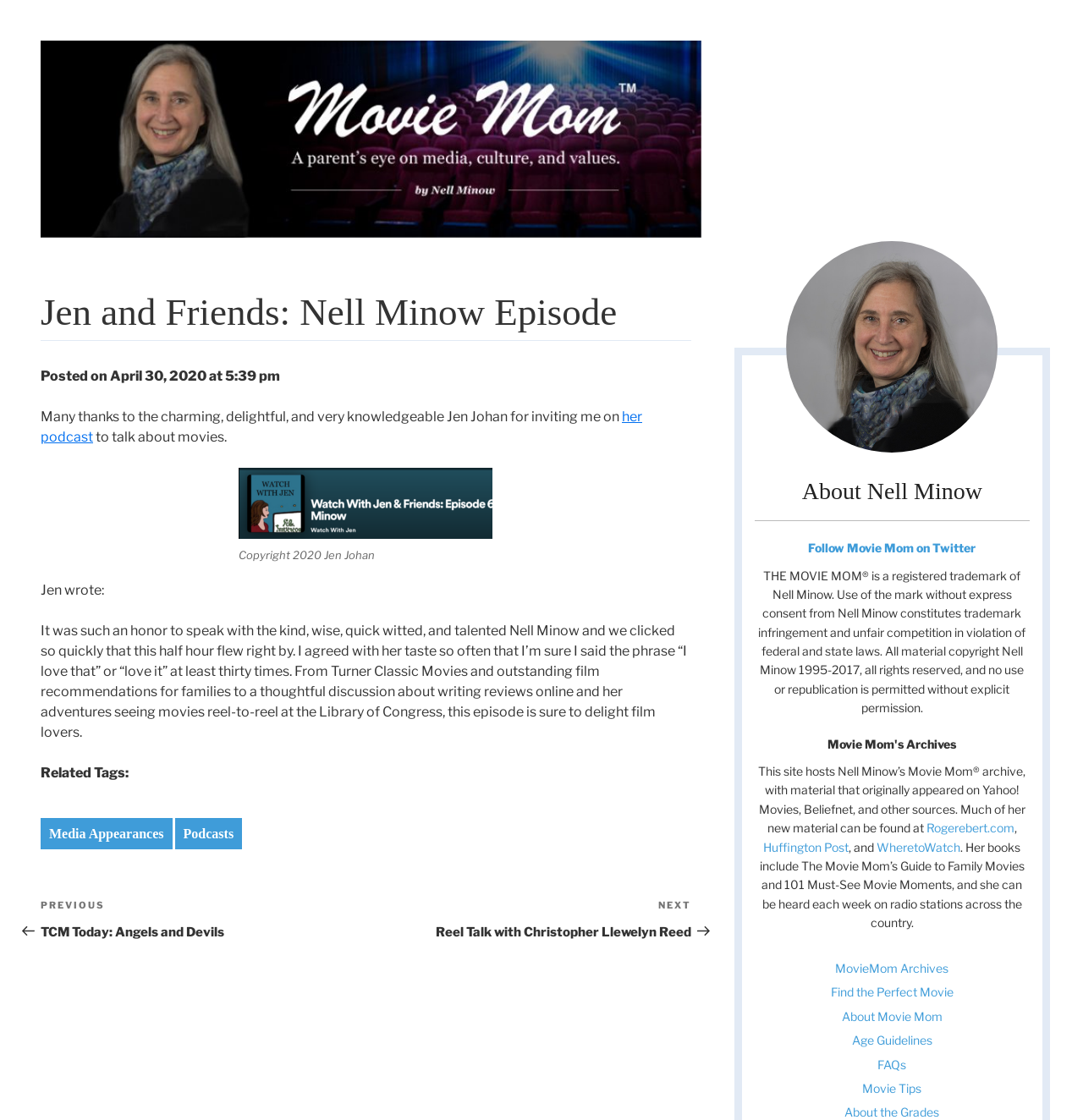Please locate the bounding box coordinates of the element that should be clicked to complete the given instruction: "Follow Movie Mom on Twitter".

[0.697, 0.481, 0.951, 0.498]